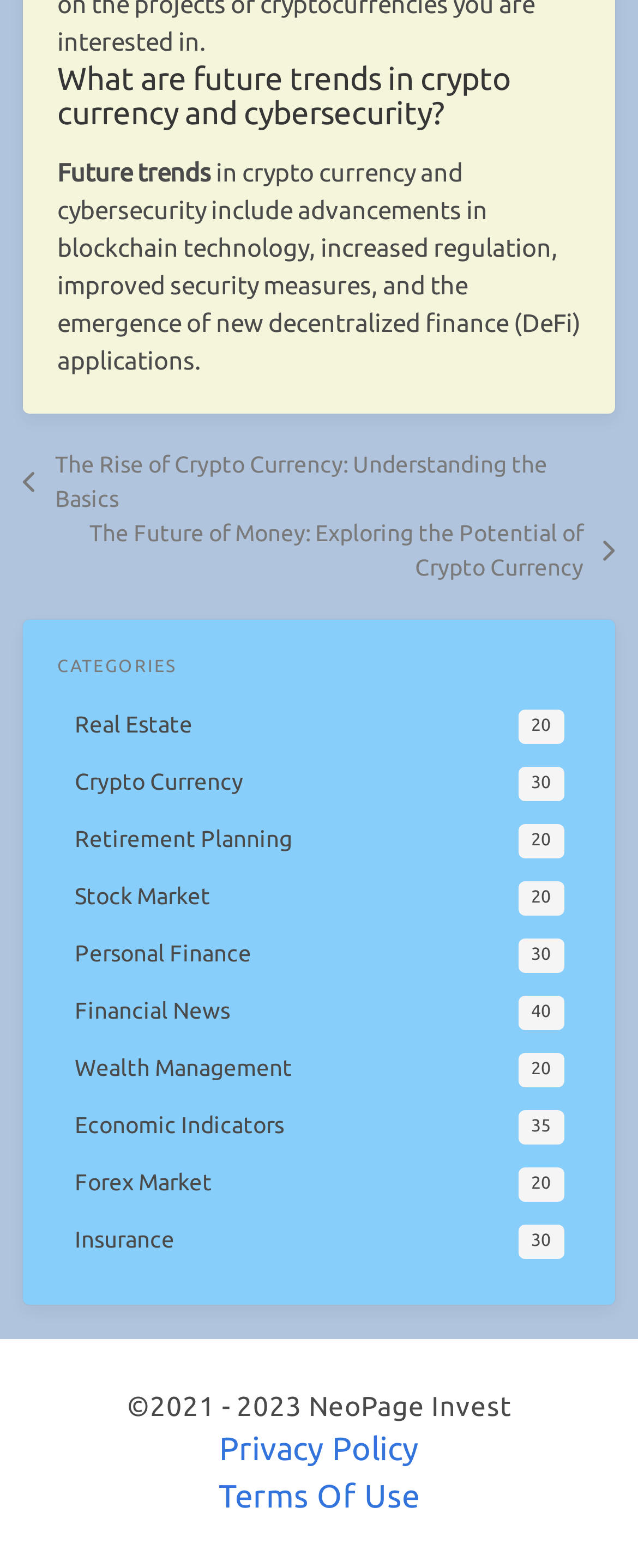What are the categories listed on the webpage?
Please ensure your answer is as detailed and informative as possible.

By examining the webpage, I found a section labeled 'CATEGORIES' which lists 9 categories, including 'Real Estate', 'Crypto Currency', 'Retirement Planning', 'Stock Market', 'Personal Finance', 'Financial News', 'Wealth Management', 'Economic Indicators', and 'Forex Market'.